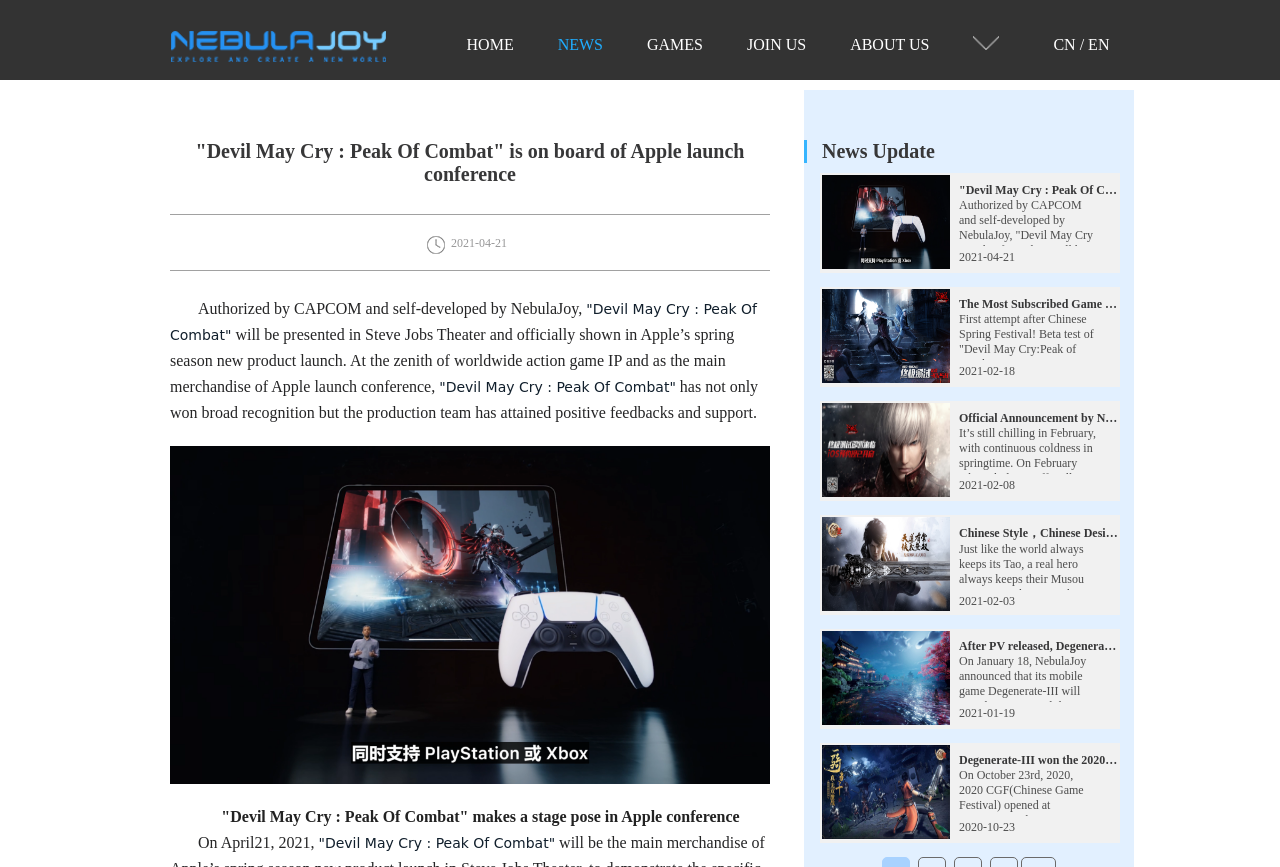Locate the bounding box coordinates of the clickable area needed to fulfill the instruction: "Switch to English language".

[0.85, 0.042, 0.867, 0.061]